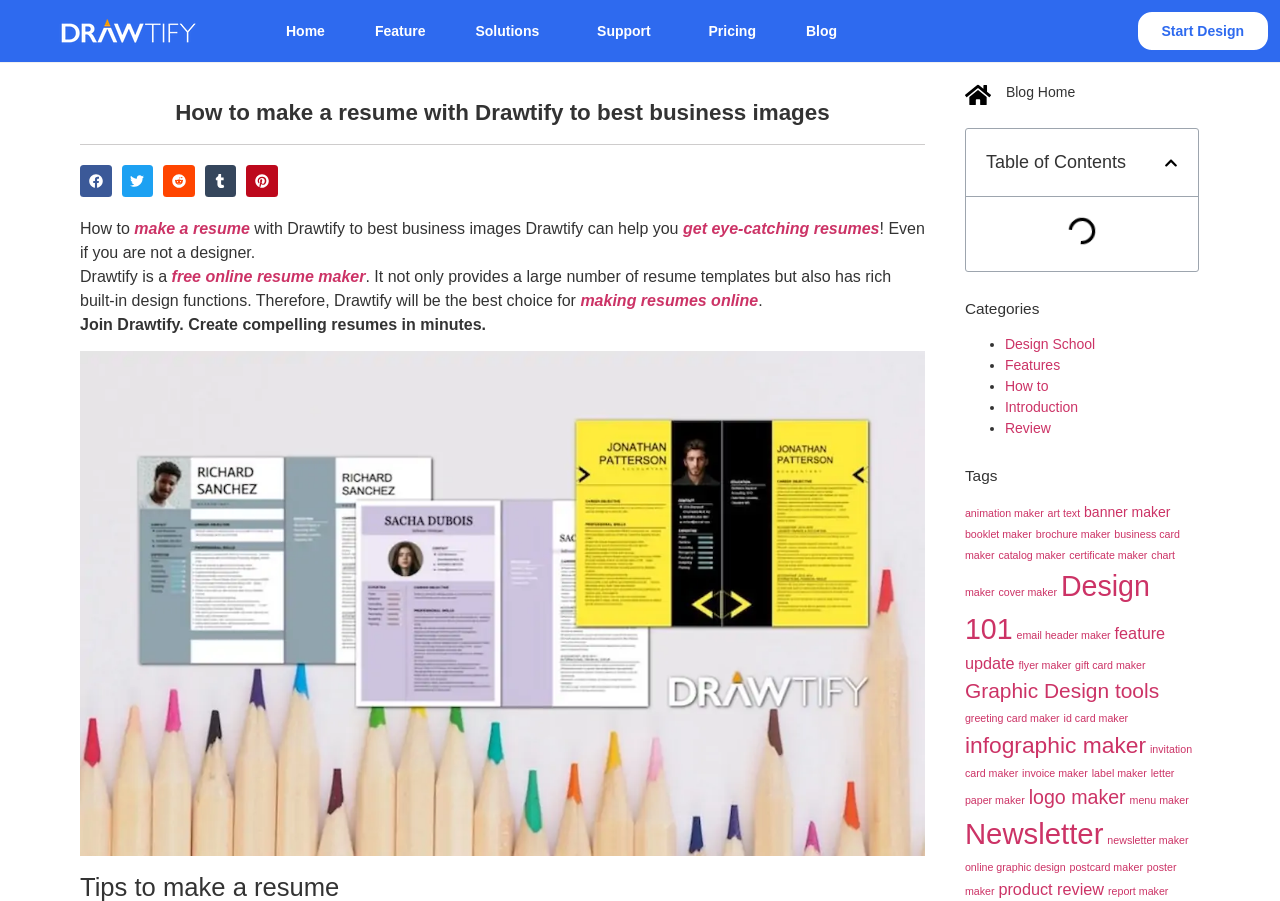Respond to the question below with a single word or phrase:
What can be shared on social media?

The resume